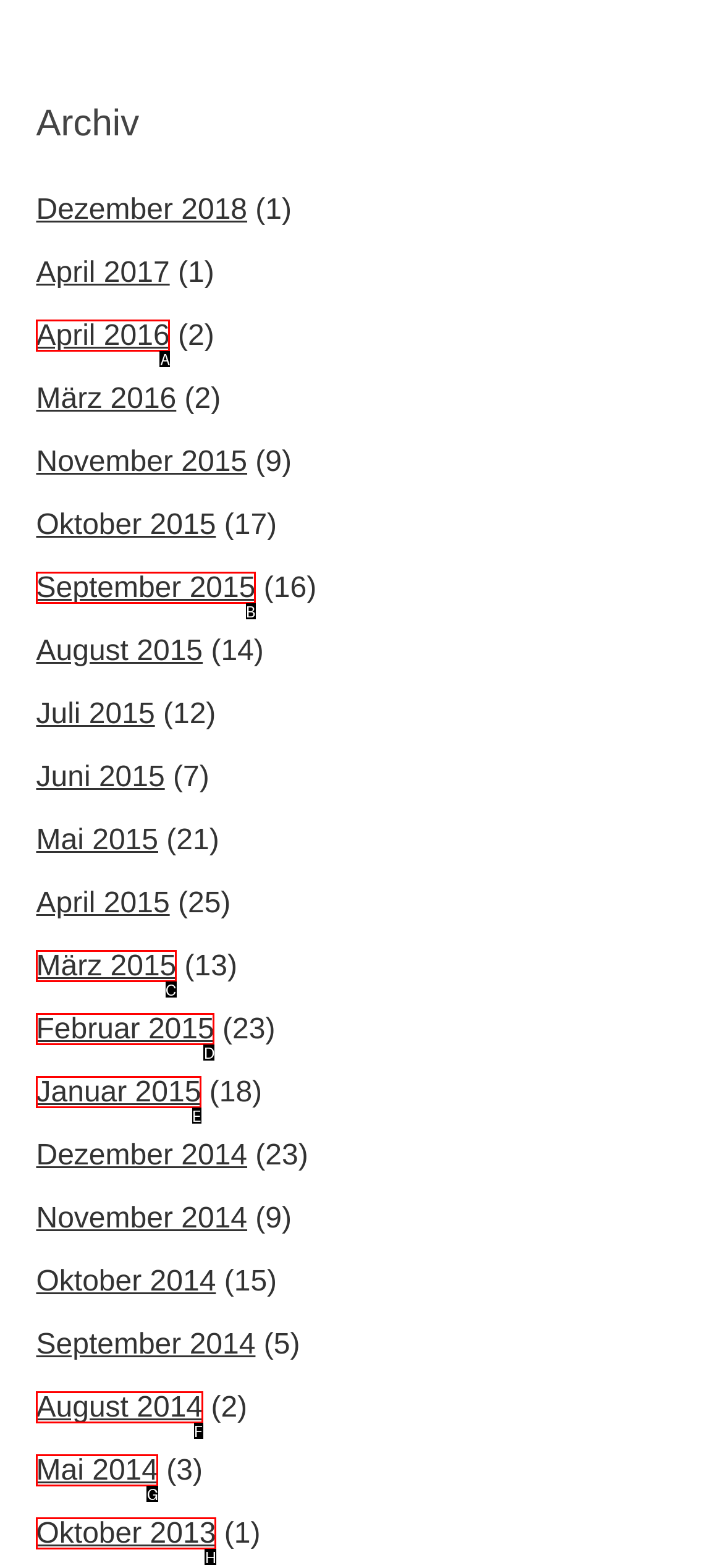Identify the letter of the option to click in order to Check Facebook. Answer with the letter directly.

None